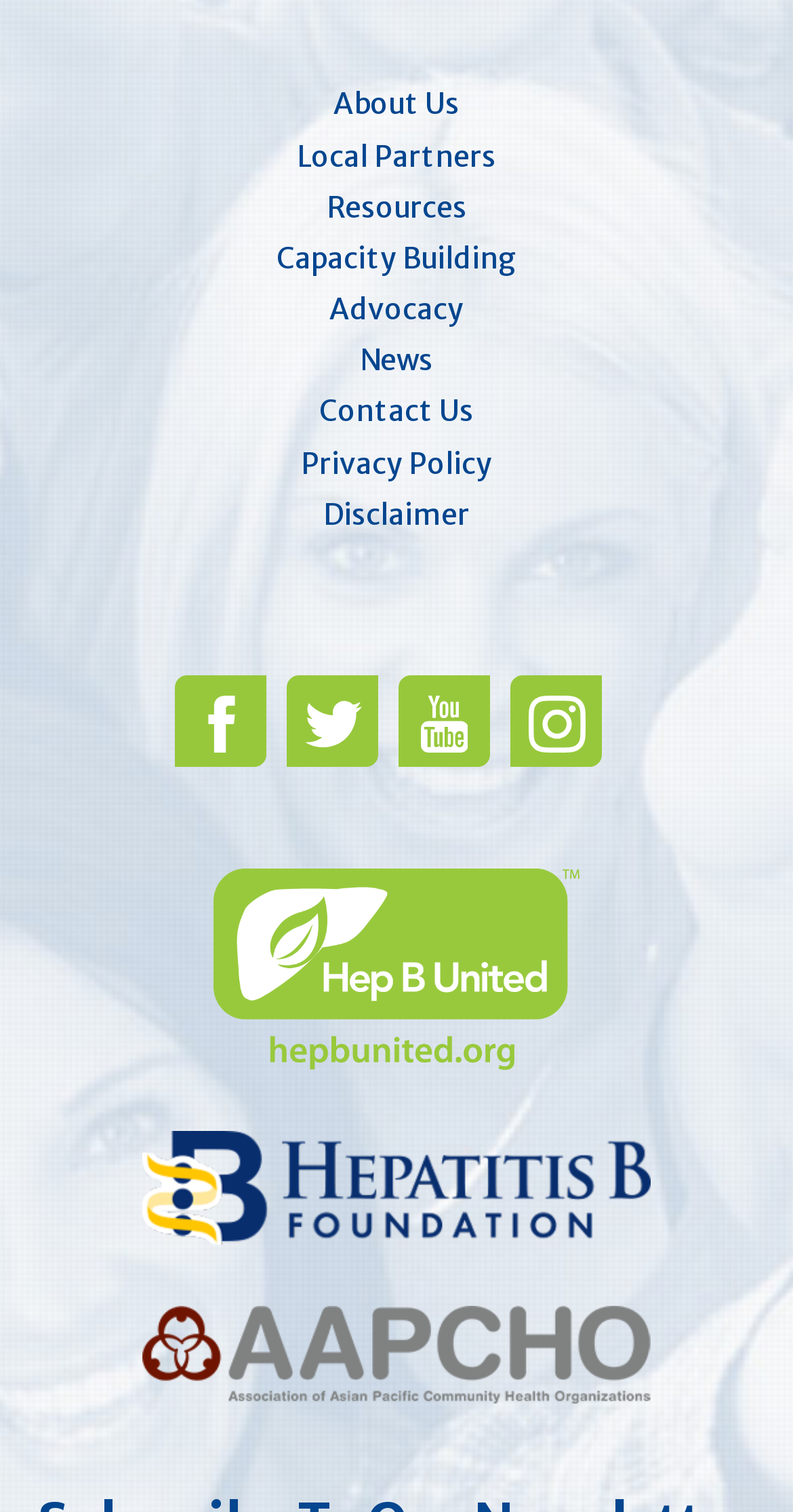How many sections are on the page?
Using the visual information, answer the question in a single word or phrase.

3